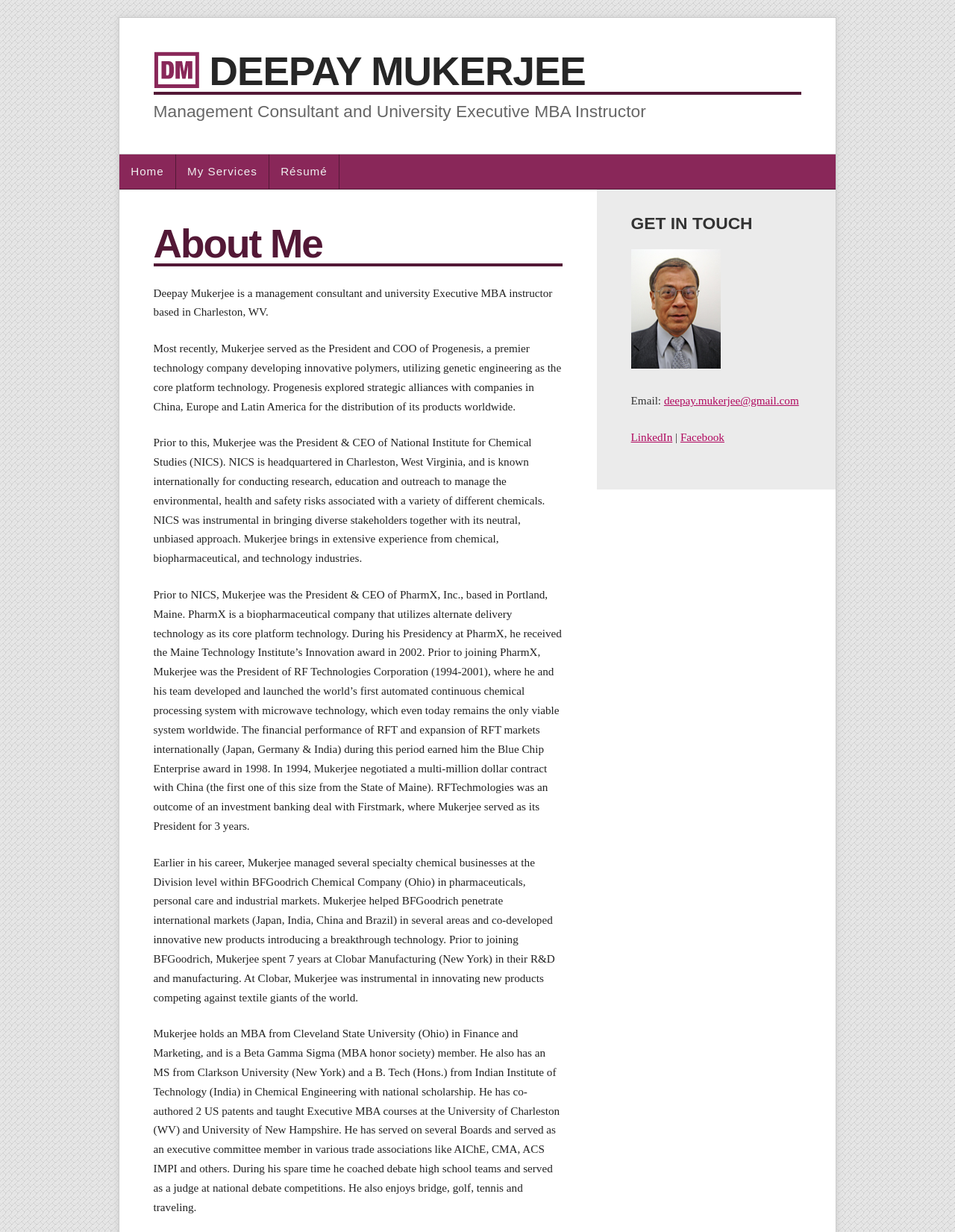Determine the bounding box coordinates of the clickable region to execute the instruction: "Visit Deepay Mukerjee's LinkedIn profile". The coordinates should be four float numbers between 0 and 1, denoted as [left, top, right, bottom].

[0.661, 0.35, 0.704, 0.36]